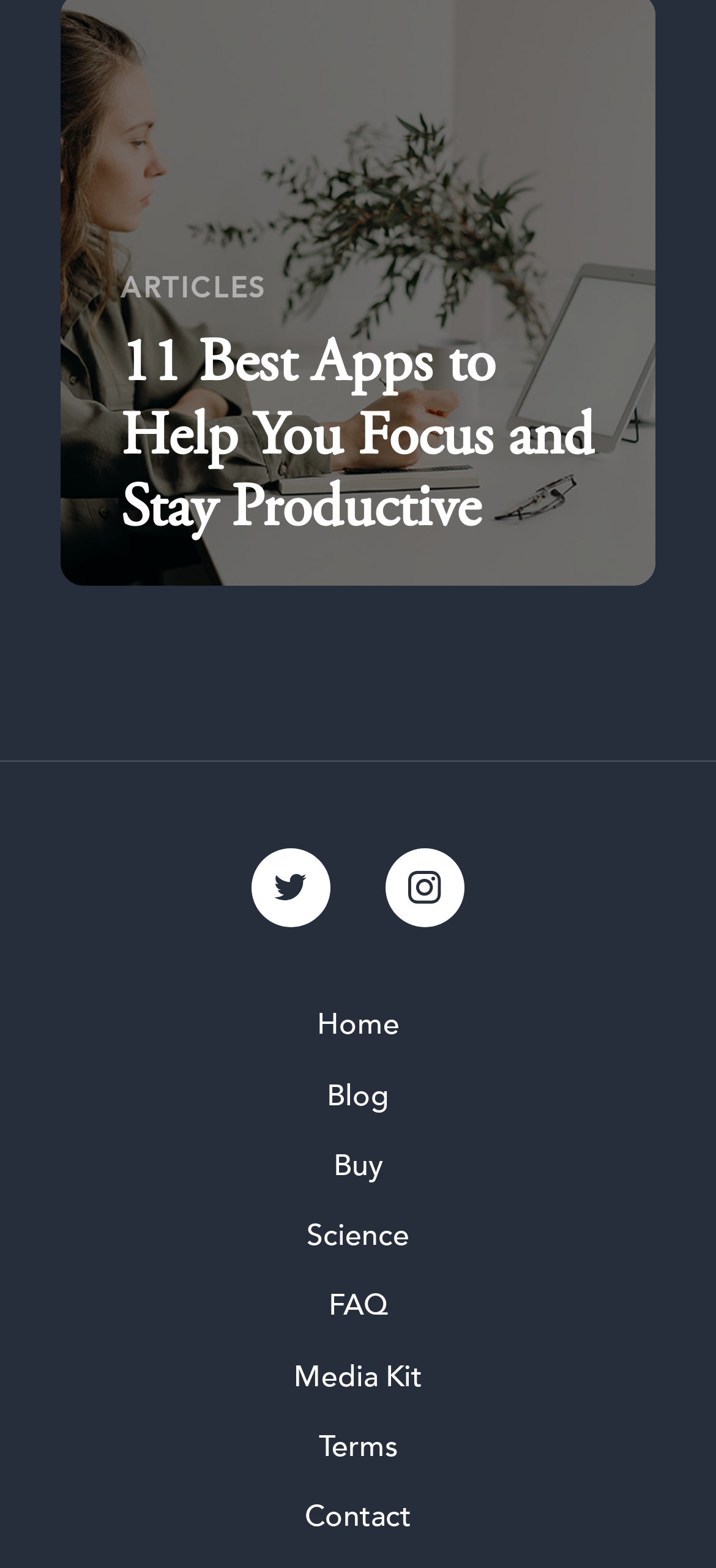Give a one-word or short phrase answer to this question: 
How many social media links are available?

2